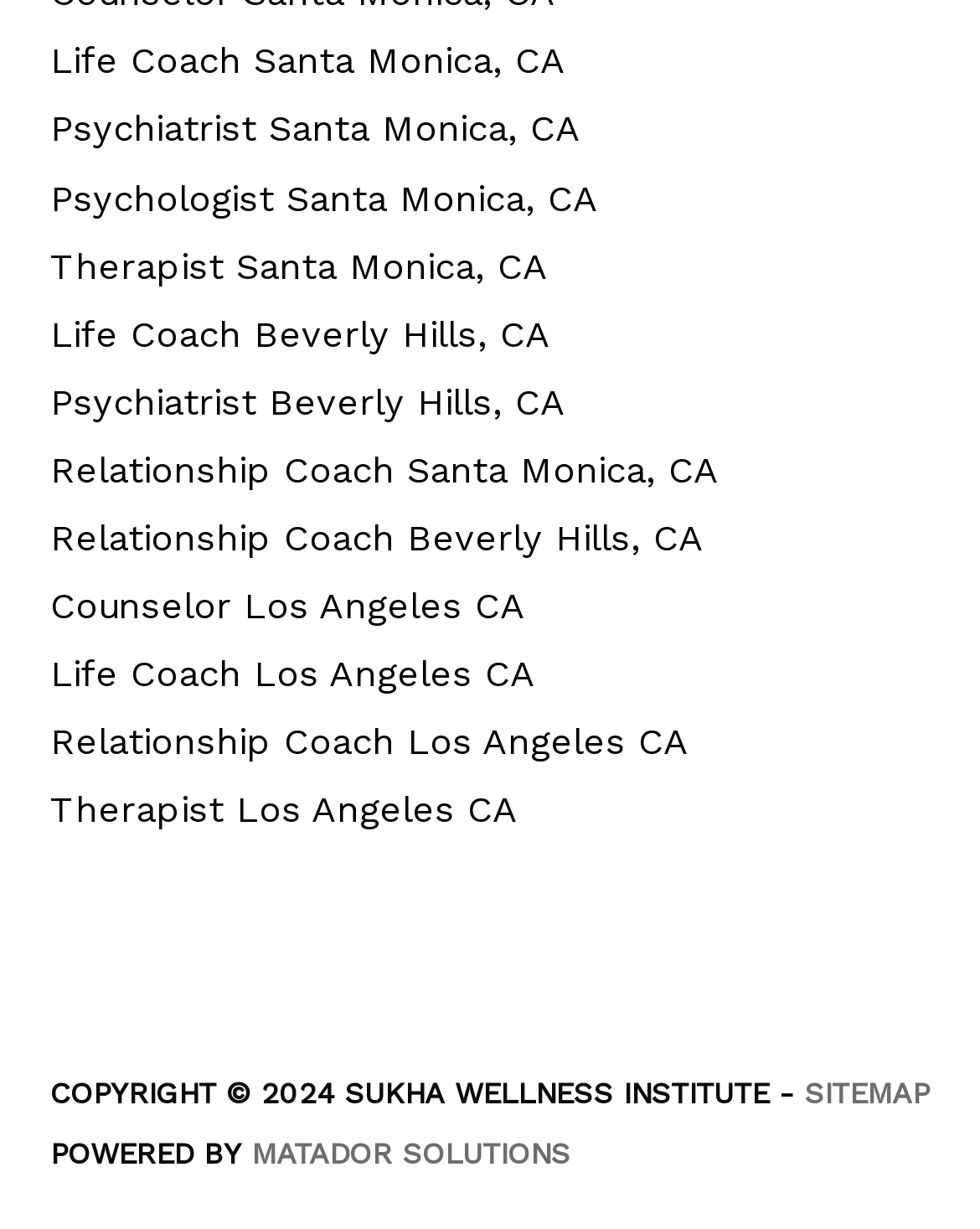How many links are listed on the webpage?
Based on the image, give a one-word or short phrase answer.

12